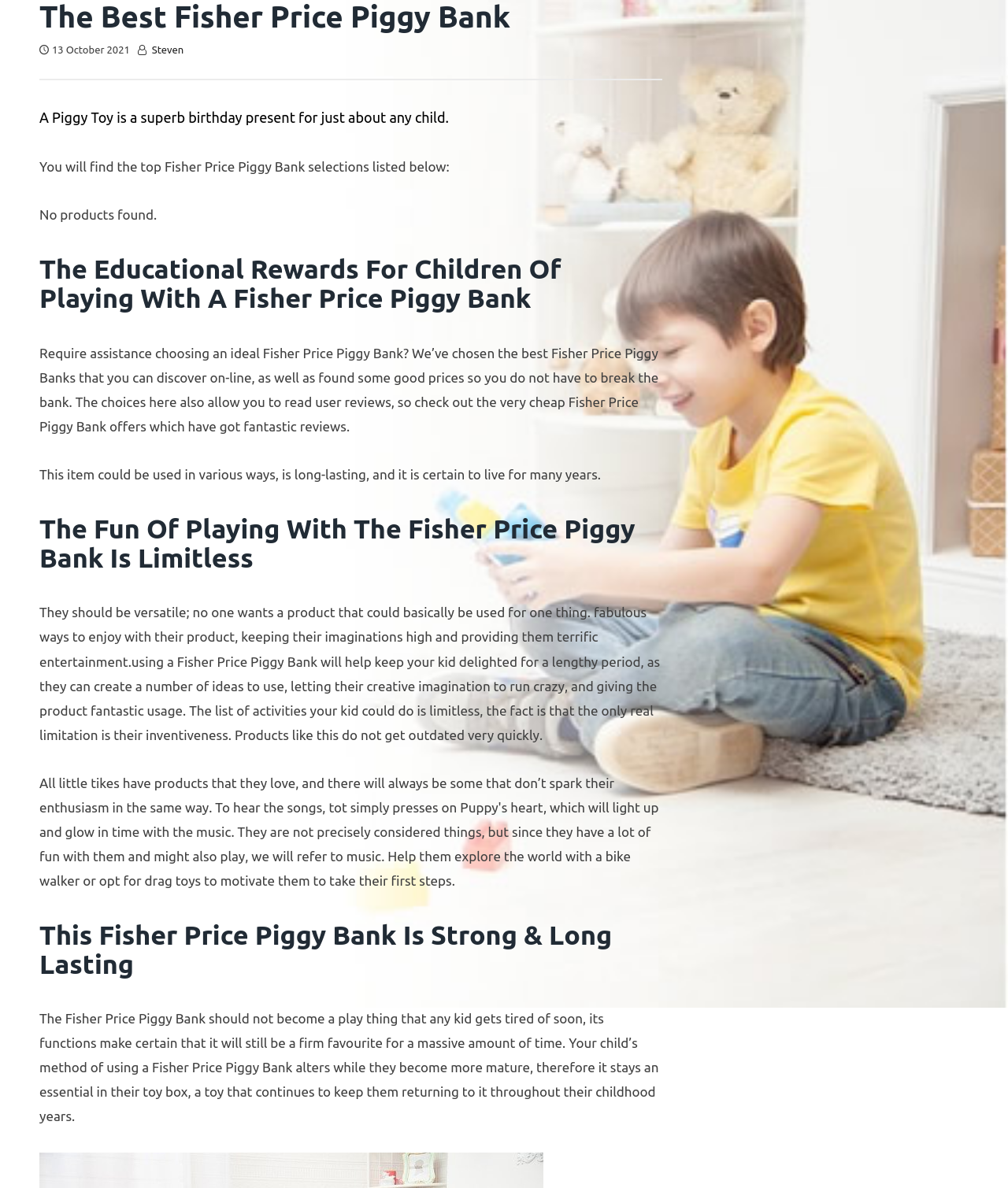Use one word or a short phrase to answer the question provided: 
What is the characteristic of a good Fisher Price Piggy Bank?

Long-lasting